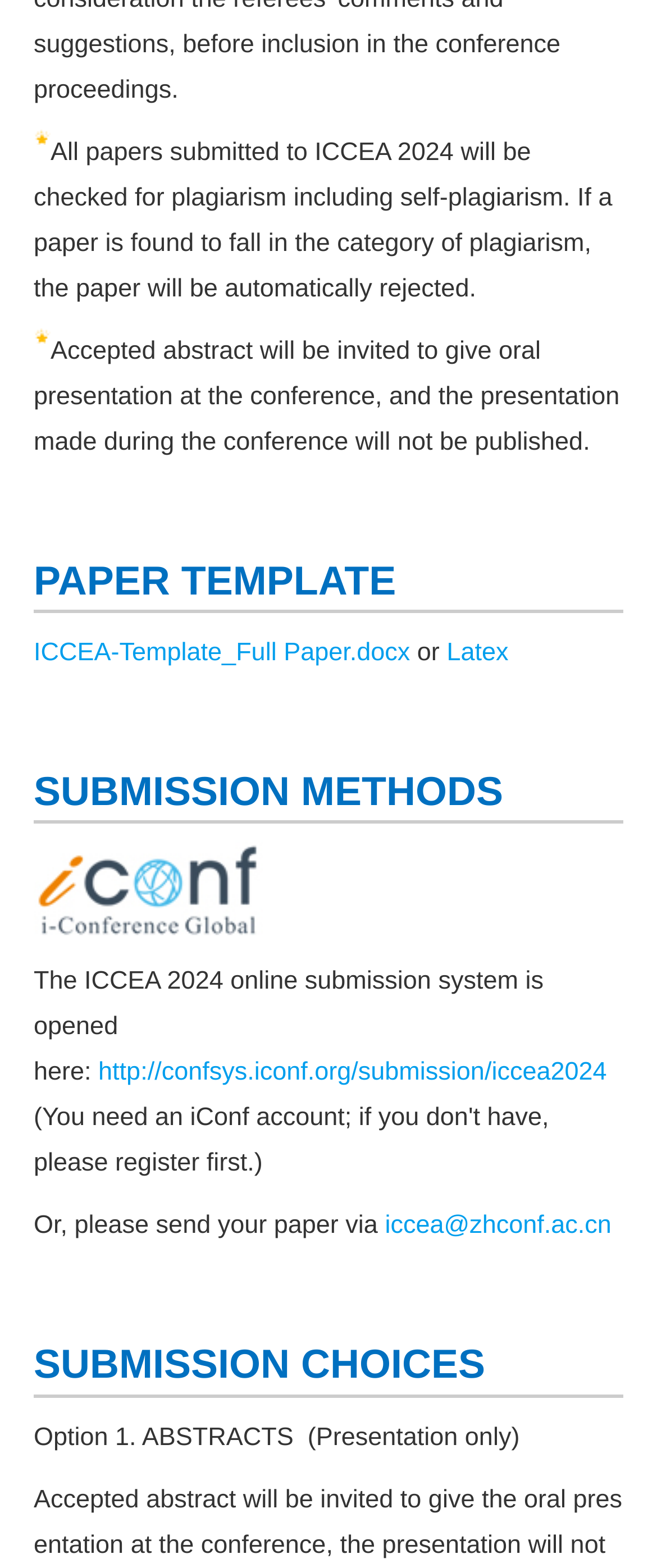Based on the element description Knee Injury, identify the bounding box coordinates for the UI element. The coordinates should be in the format (top-left x, top-left y, bottom-right x, bottom-right y) and within the 0 to 1 range.

None